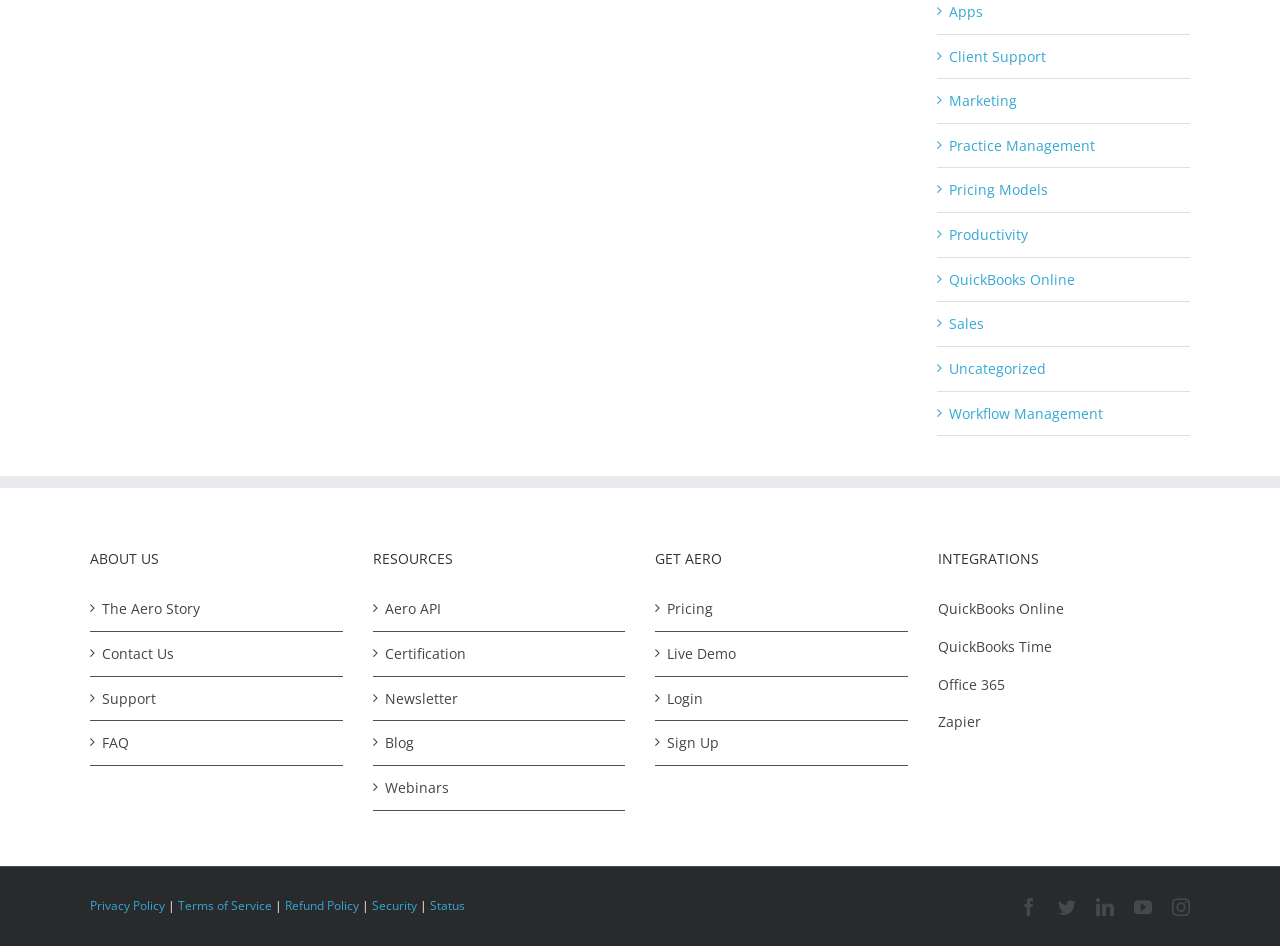Examine the screenshot and answer the question in as much detail as possible: What is the purpose of the 'GET AERO' section?

The 'GET AERO' section contains links to 'Pricing', 'Live Demo', 'Login', and 'Sign Up', which suggests that this section is intended to help users get started with the Aero product or service, whether it's by learning about pricing, trying a demo, logging in, or signing up.